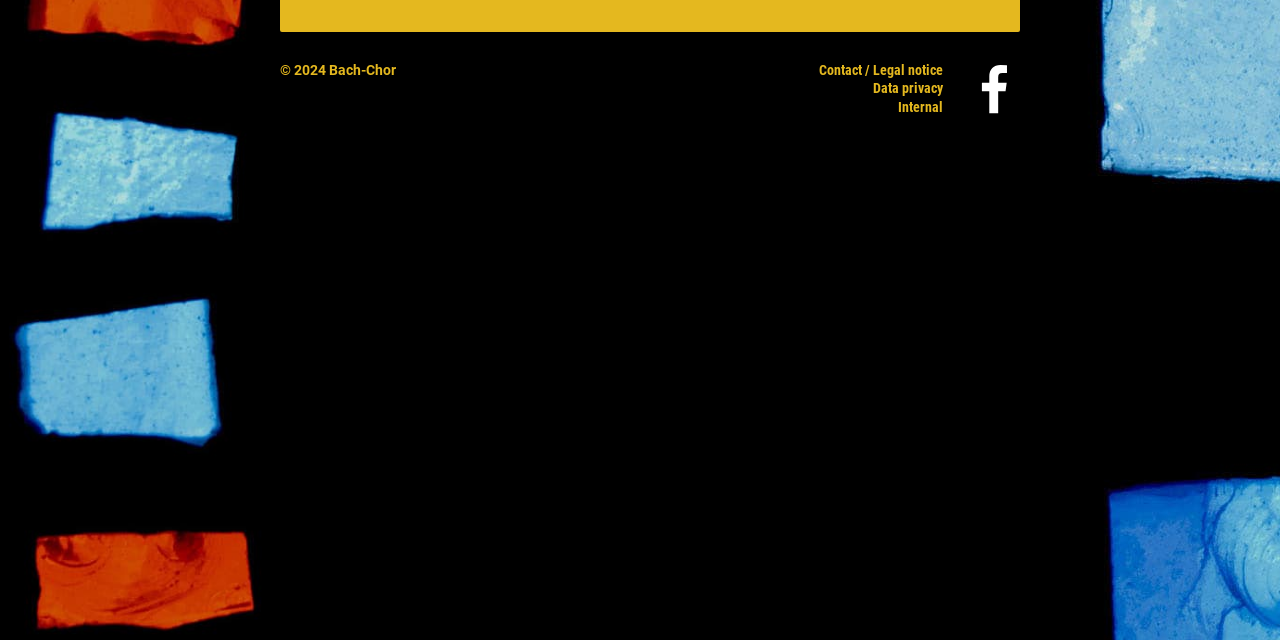Given the description of the UI element: "Data privacy", predict the bounding box coordinates in the form of [left, top, right, bottom], with each value being a float between 0 and 1.

[0.682, 0.126, 0.737, 0.151]